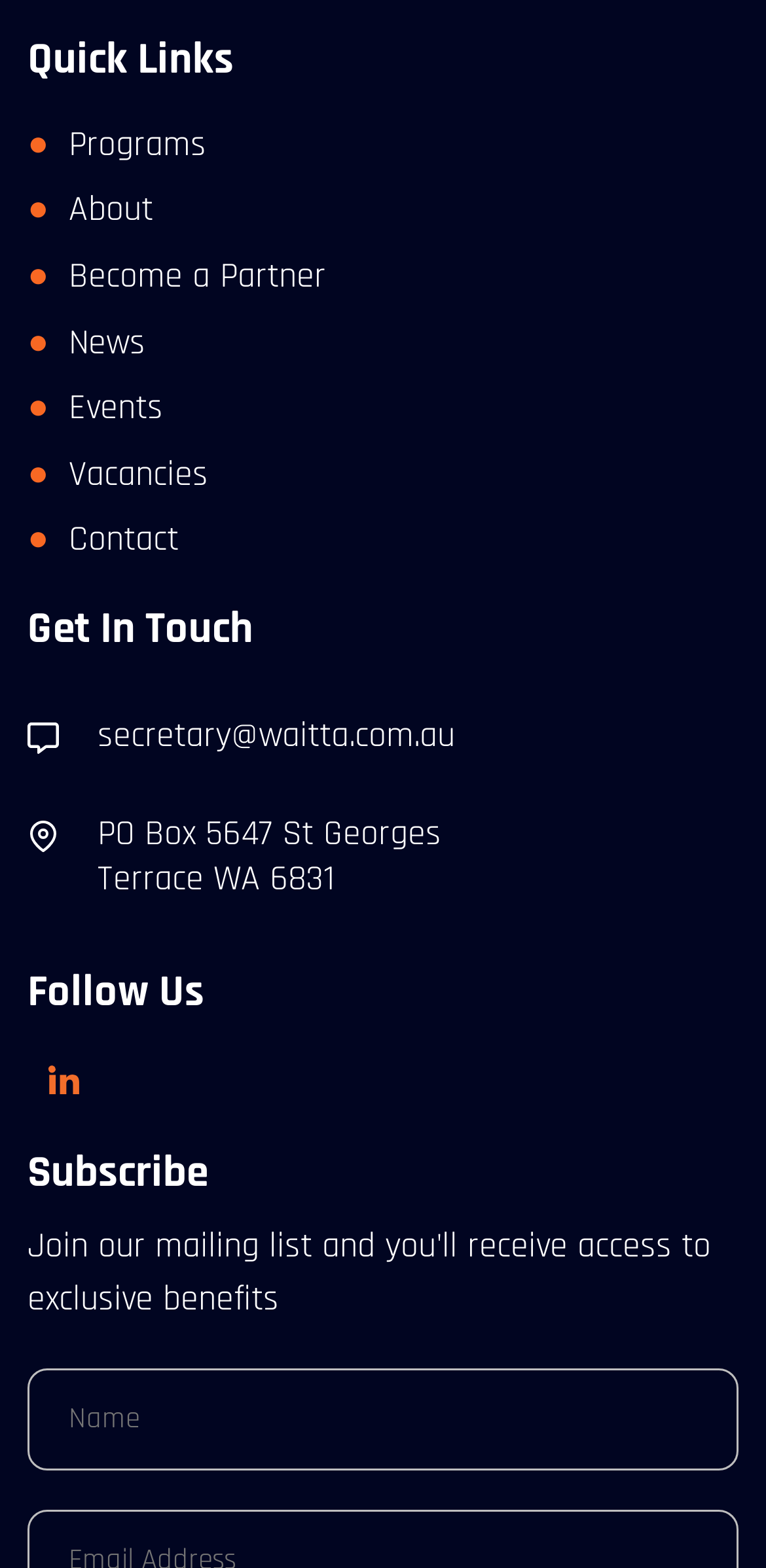Answer the following query concisely with a single word or phrase:
What is the purpose of the textbox?

To input name